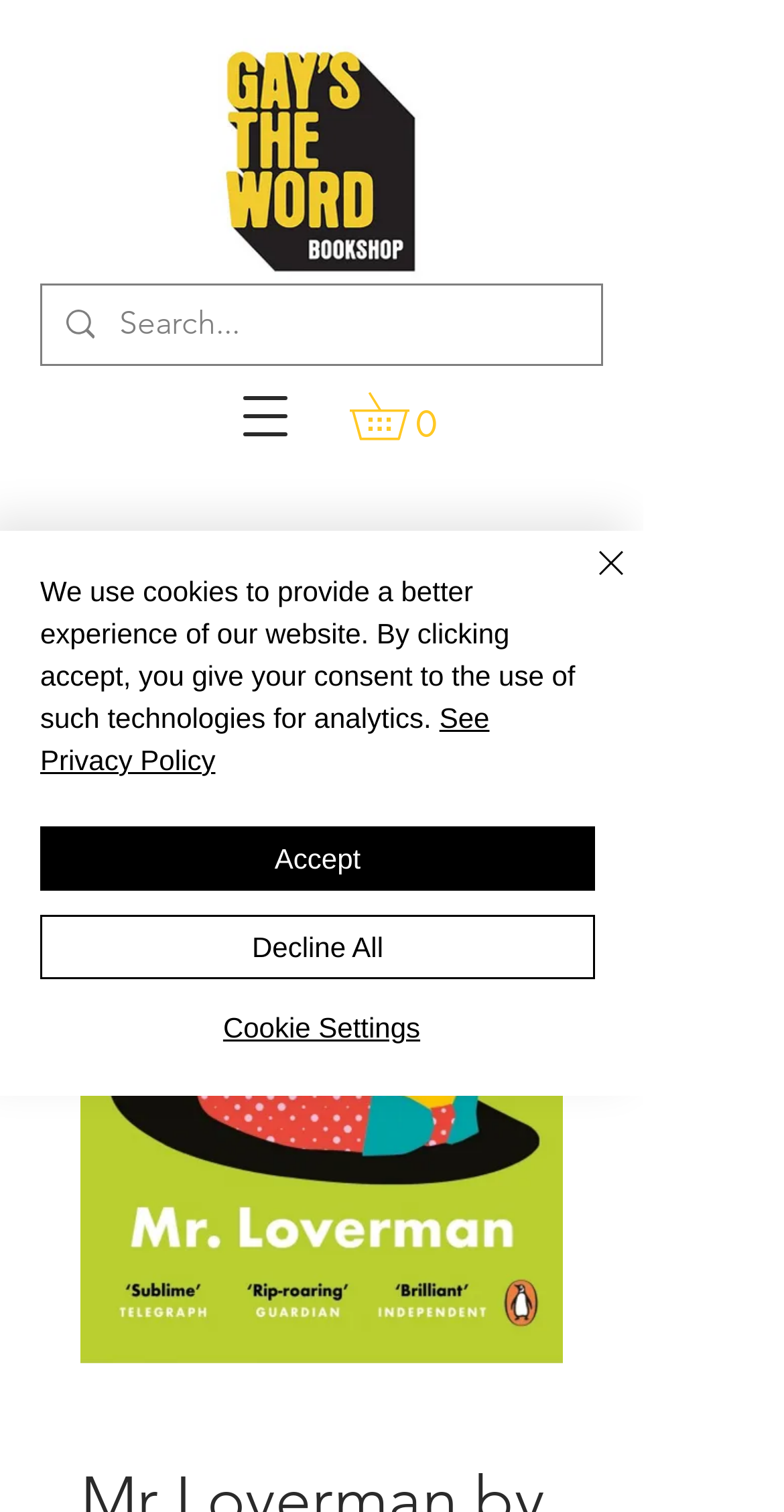Use a single word or phrase to answer the question:
Is there a navigation menu on the webpage?

Yes